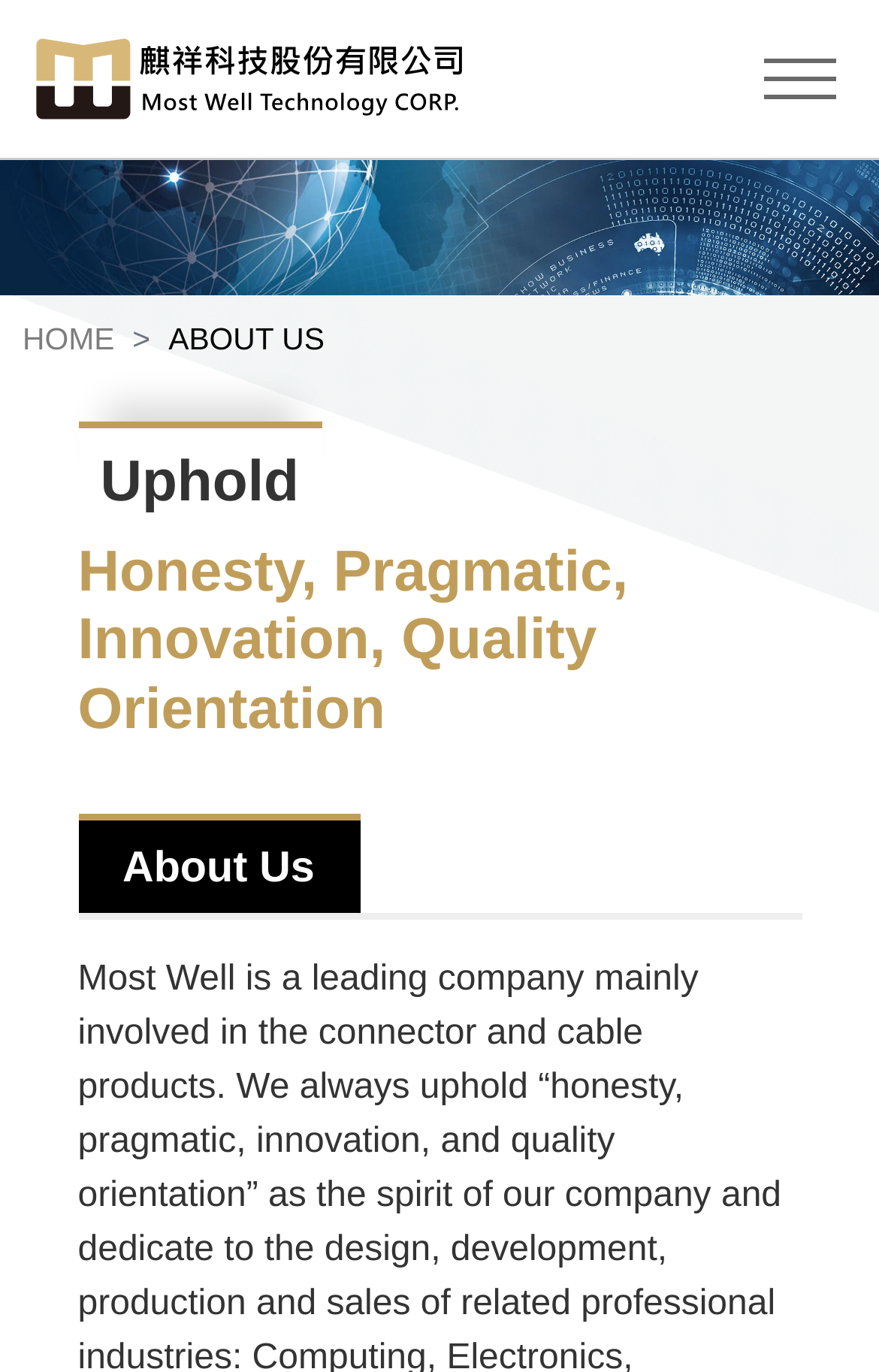What is the navigation button?
Carefully examine the image and provide a detailed answer to the question.

The navigation button is located at the top-right corner of the webpage. It is a button with the text 'Toggle navigation' and is used to control the navigation bar.